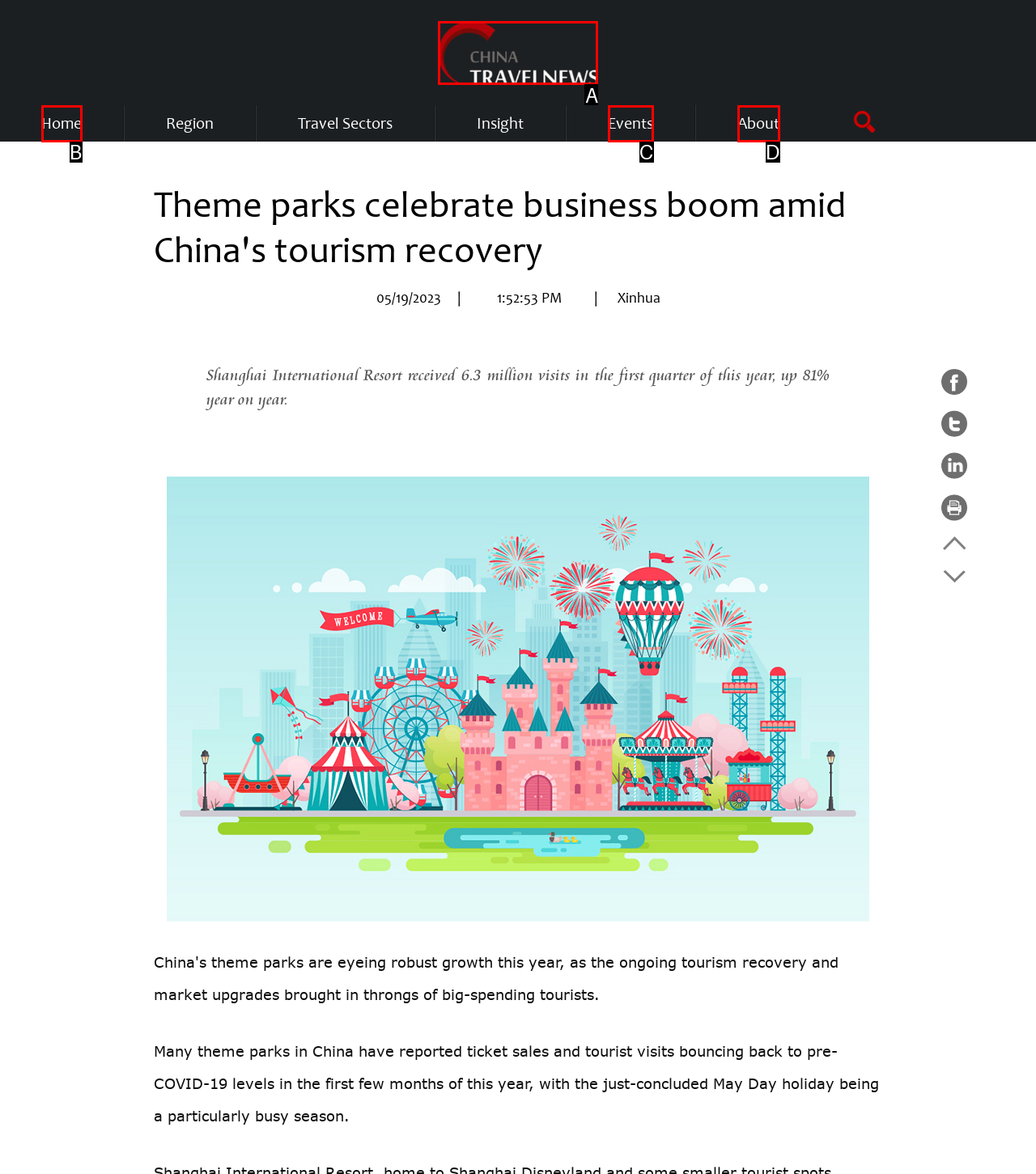Choose the option that matches the following description: About
Reply with the letter of the selected option directly.

D